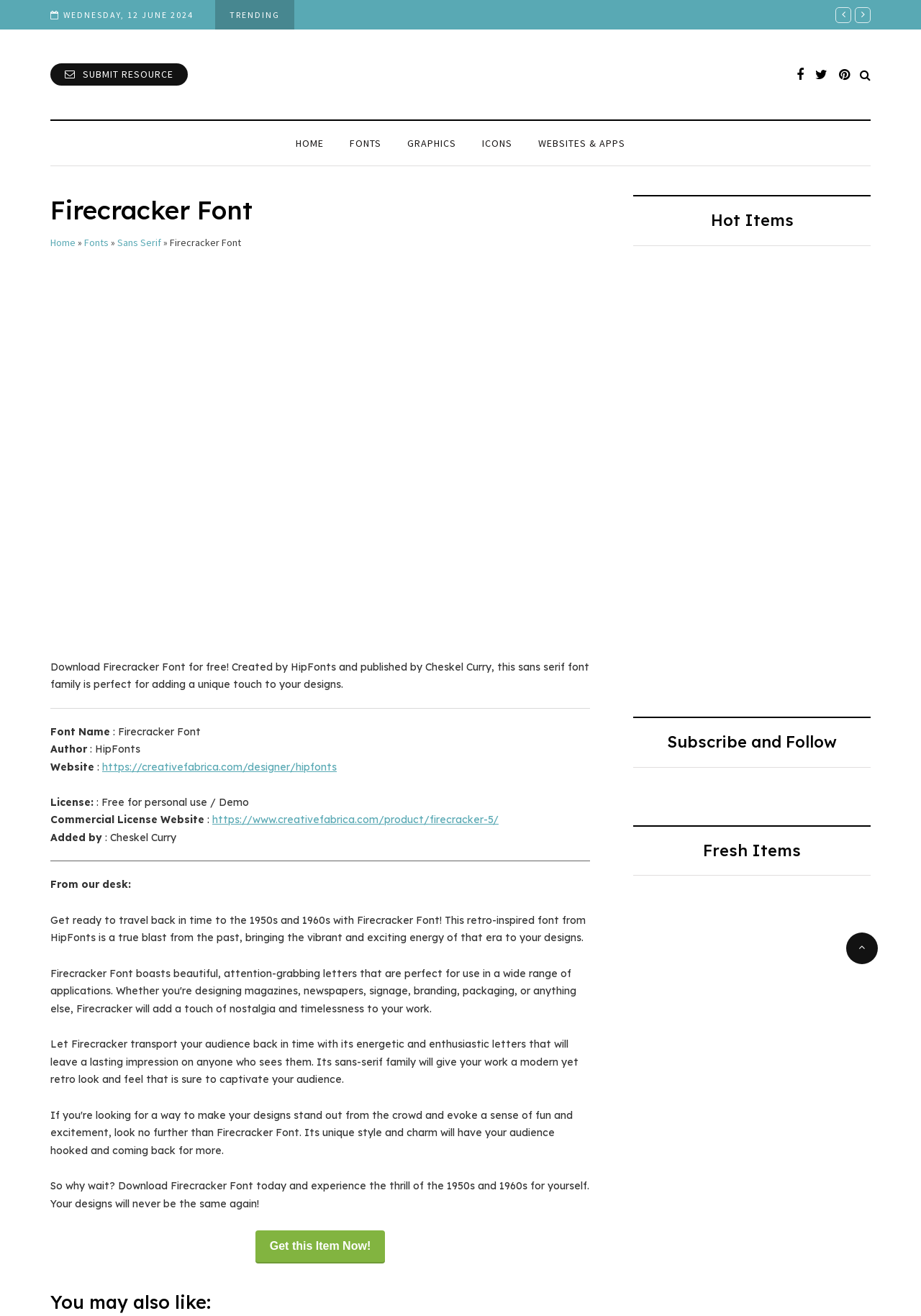Locate the bounding box coordinates of the clickable part needed for the task: "Download Firecracker Font for free!".

[0.277, 0.942, 0.418, 0.952]